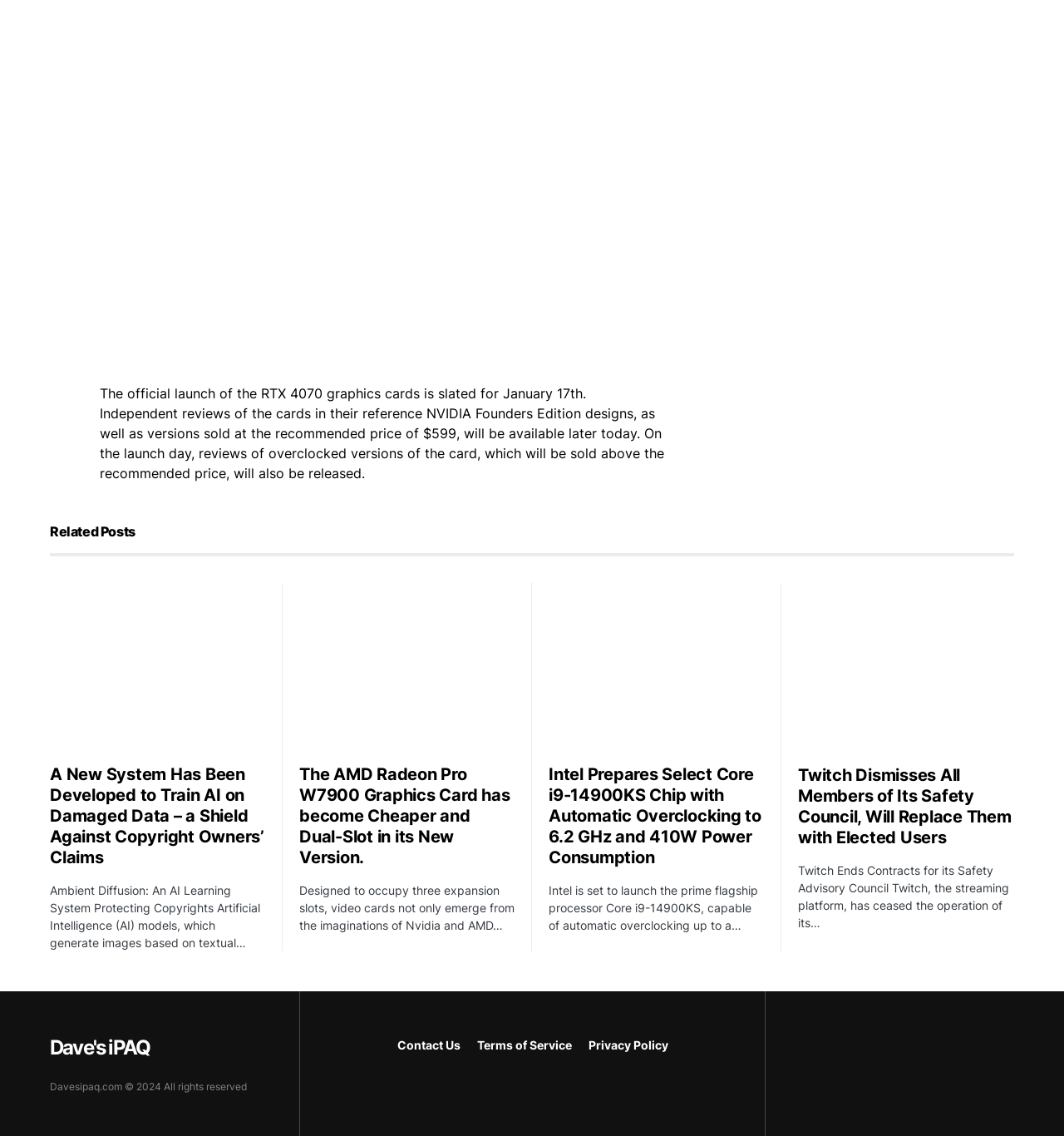How many articles are listed under 'Related Posts'?
Please provide a single word or phrase as the answer based on the screenshot.

4